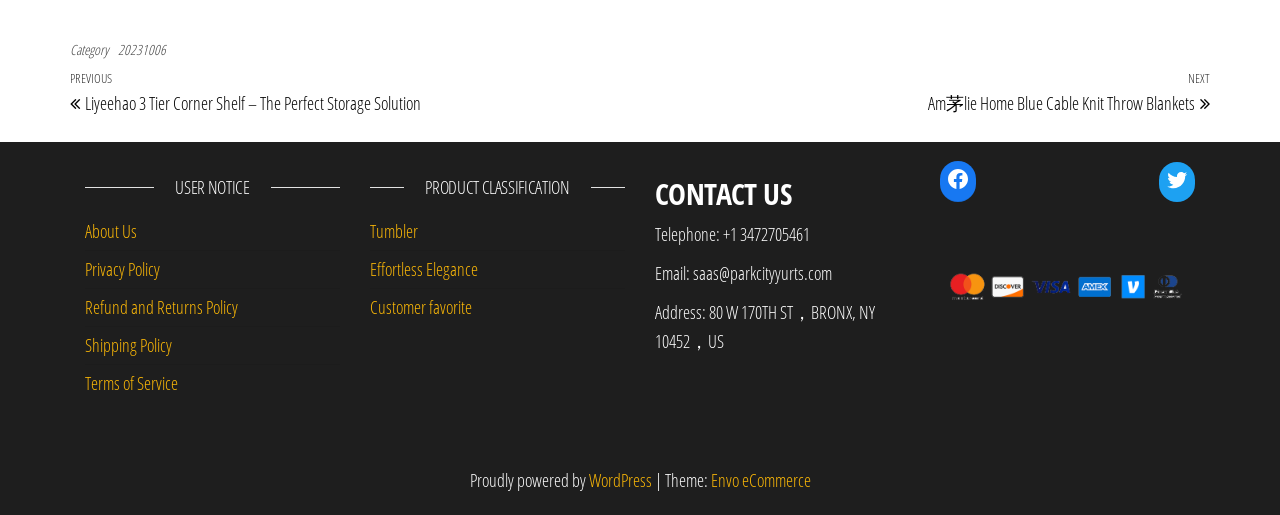Find the bounding box coordinates for the element that must be clicked to complete the instruction: "Go to about us page". The coordinates should be four float numbers between 0 and 1, indicated as [left, top, right, bottom].

[0.066, 0.426, 0.107, 0.473]